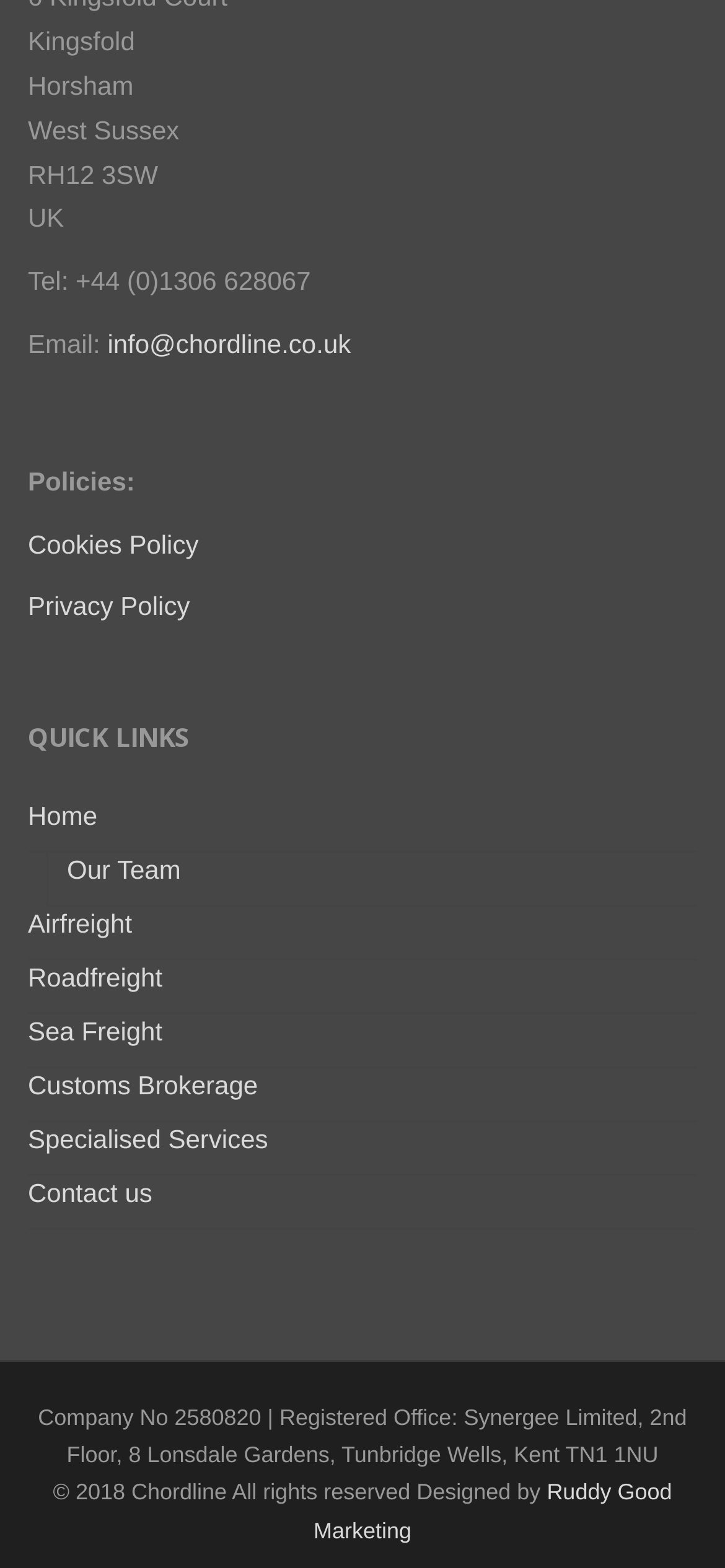Using the information in the image, give a detailed answer to the following question: What is the company's email address?

The company's email address can be found in the contact information section at the top of the webpage, where it is listed as 'Email: info@chordline.co.uk'.